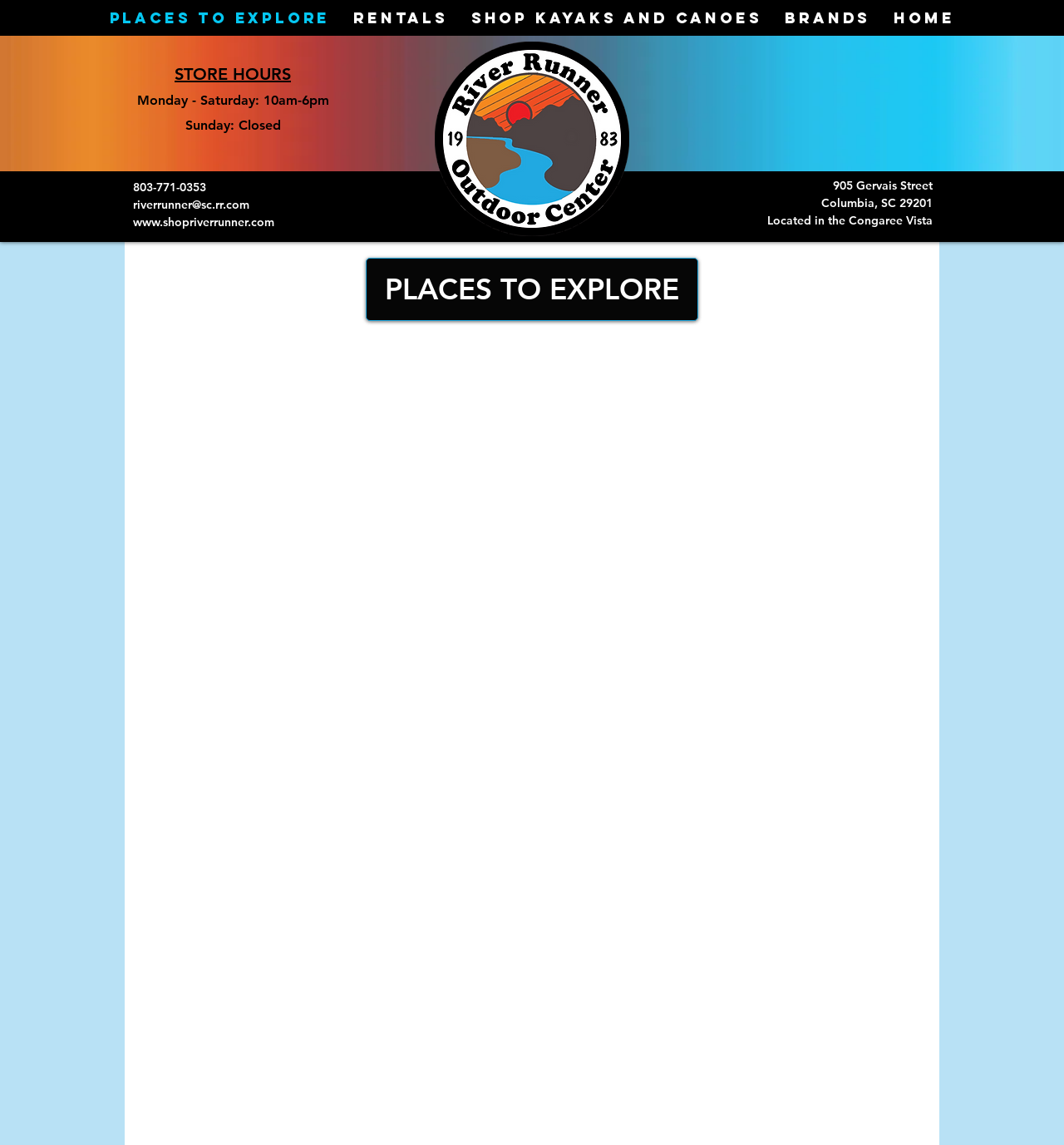What is the name of the website?
Provide a fully detailed and comprehensive answer to the question.

I found the website name by looking at the link element with the text 'www.shopriverrunner.com' which is located at the top of the webpage, below the navigation menu.